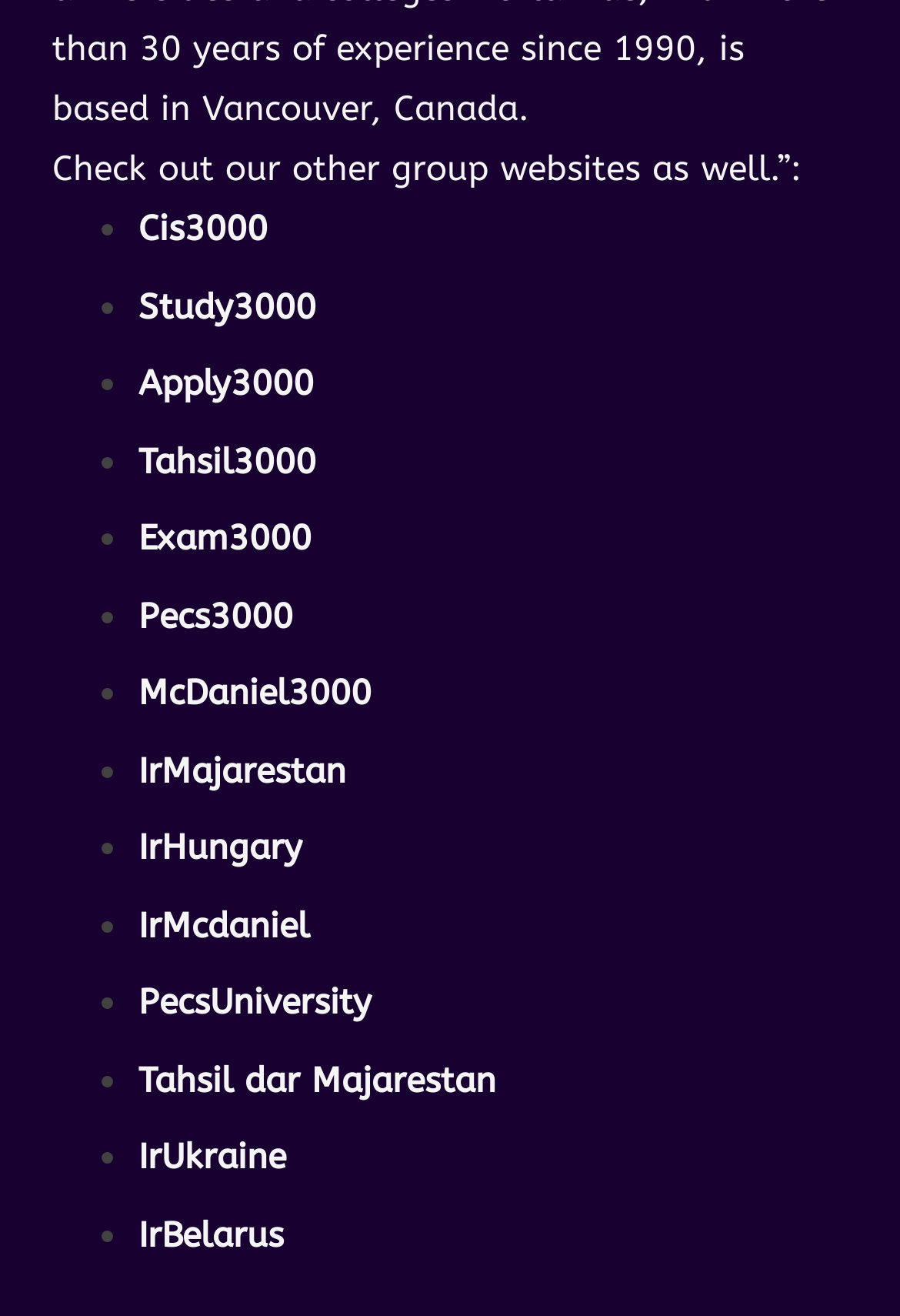What is the first group website listed?
Examine the screenshot and reply with a single word or phrase.

Cis3000